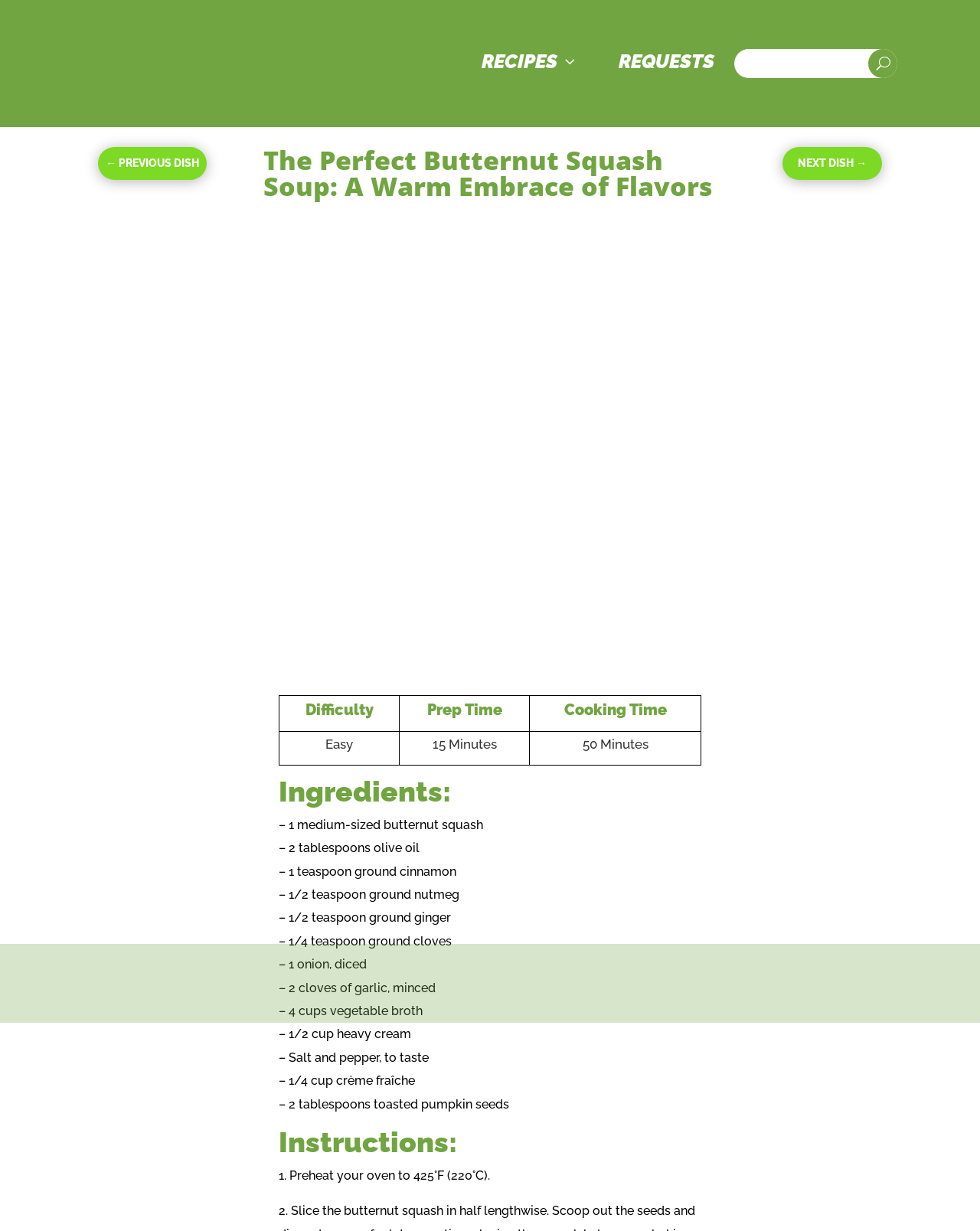Describe all the visual and textual components of the webpage comprehensively.

This webpage is about a recipe for butternut squash soup. At the top, there are several links, including "RECIPES 3" and "REQUESTS", as well as a search bar with a button labeled "U". Below these links, there is a navigation section with links to the previous and next dishes.

The main content of the page is divided into sections. The first section displays the title of the recipe, "The Perfect Butternut Squash Soup: A Warm Embrace of Flavors", along with the date "Nov 1, 2023" and a category label "Main Courses". Below this, there is a large image that takes up most of the width of the page.

The next section is a table that provides information about the recipe, including the difficulty level, prep time, and cooking time. The table has three columns, with headings for each column.

Following the table, there is a section labeled "Ingredients:", which lists out the ingredients needed for the recipe. The ingredients are listed in a vertical column, with each item on a new line.

Below the ingredients, there is a section labeled "Instructions:", which provides step-by-step instructions for preparing the recipe. The instructions are numbered and listed in a vertical column, with each step on a new line.

Throughout the page, there are several headings and subheadings that help to organize the content and make it easier to read. The overall layout is clean and easy to follow, with clear headings and concise text.